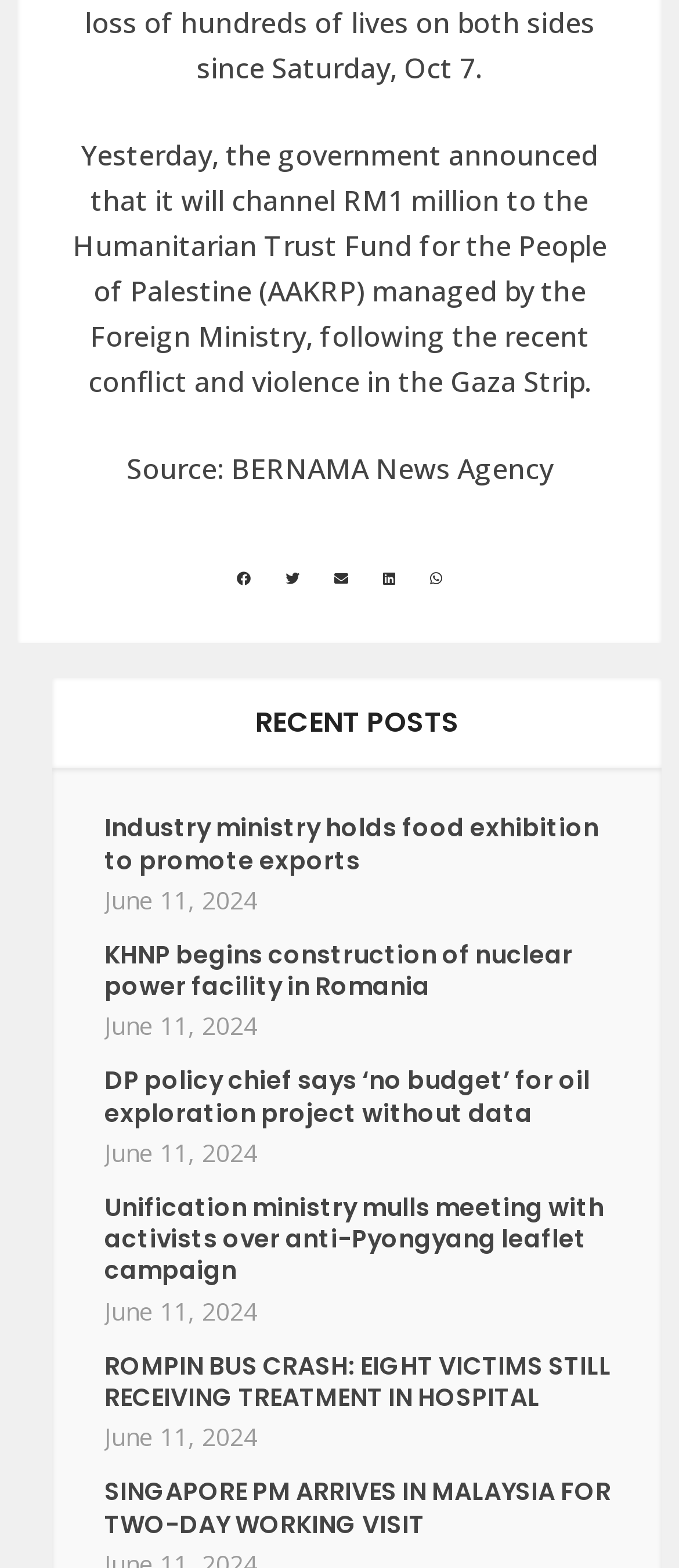Please determine the bounding box coordinates of the element's region to click in order to carry out the following instruction: "search for something". The coordinates should be four float numbers between 0 and 1, i.e., [left, top, right, bottom].

None